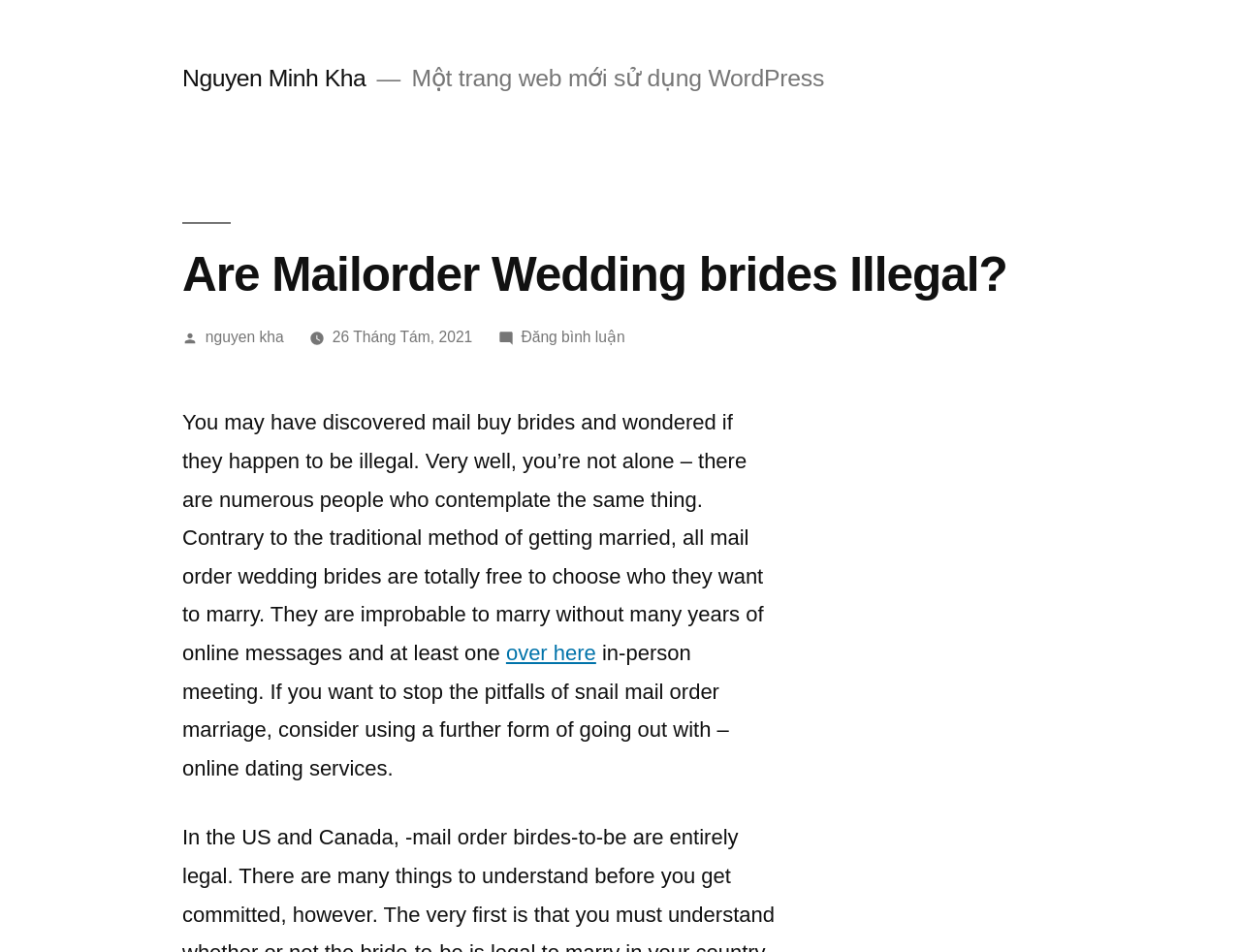Carefully examine the image and provide an in-depth answer to the question: When was this article published?

The publication date of this article is 26 Tháng Tám, 2021, which is mentioned in the link '26 Tháng Tám, 2021'.